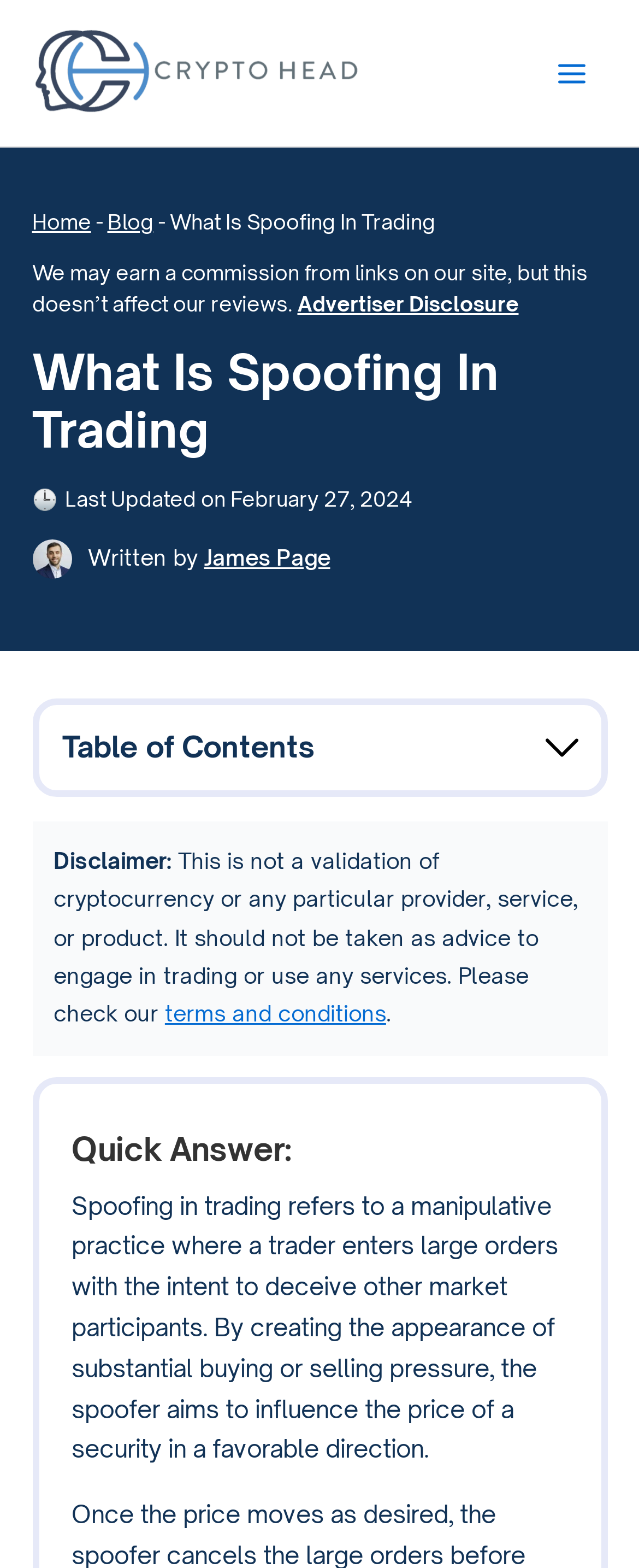Elaborate on the information and visuals displayed on the webpage.

The webpage is about spoofing in trading, with a focus on its definition and implications. At the top left, there is a logo of "Crypto Head" accompanied by a link to the website's homepage. On the top right, a "Main Menu" button is located, which is not expanded by default.

Below the logo, a navigation bar displays breadcrumbs, showing the current page's location within the website's hierarchy. The navigation bar includes links to the "Home" and "Blog" pages, as well as the current page's title, "What Is Spoofing In Trading".

Underneath the navigation bar, a disclaimer is displayed, stating that the website may earn commissions from links, but this does not affect their reviews. An "Advertiser Disclosure" notice is also present.

The main content of the page begins with a heading that matches the page title, followed by a "Last Updated" timestamp. An image of James, the author, is displayed, along with a link to his page.

A "Table of Contents" section is located below, accompanied by an image. A disclaimer section follows, stating that the content should not be taken as advice to engage in trading or use any services.

The main article begins with a "Quick Answer" section, which provides a concise definition of spoofing in trading. The definition explains that spoofing involves entering large orders to deceive other market participants and influence security prices in a favorable direction.